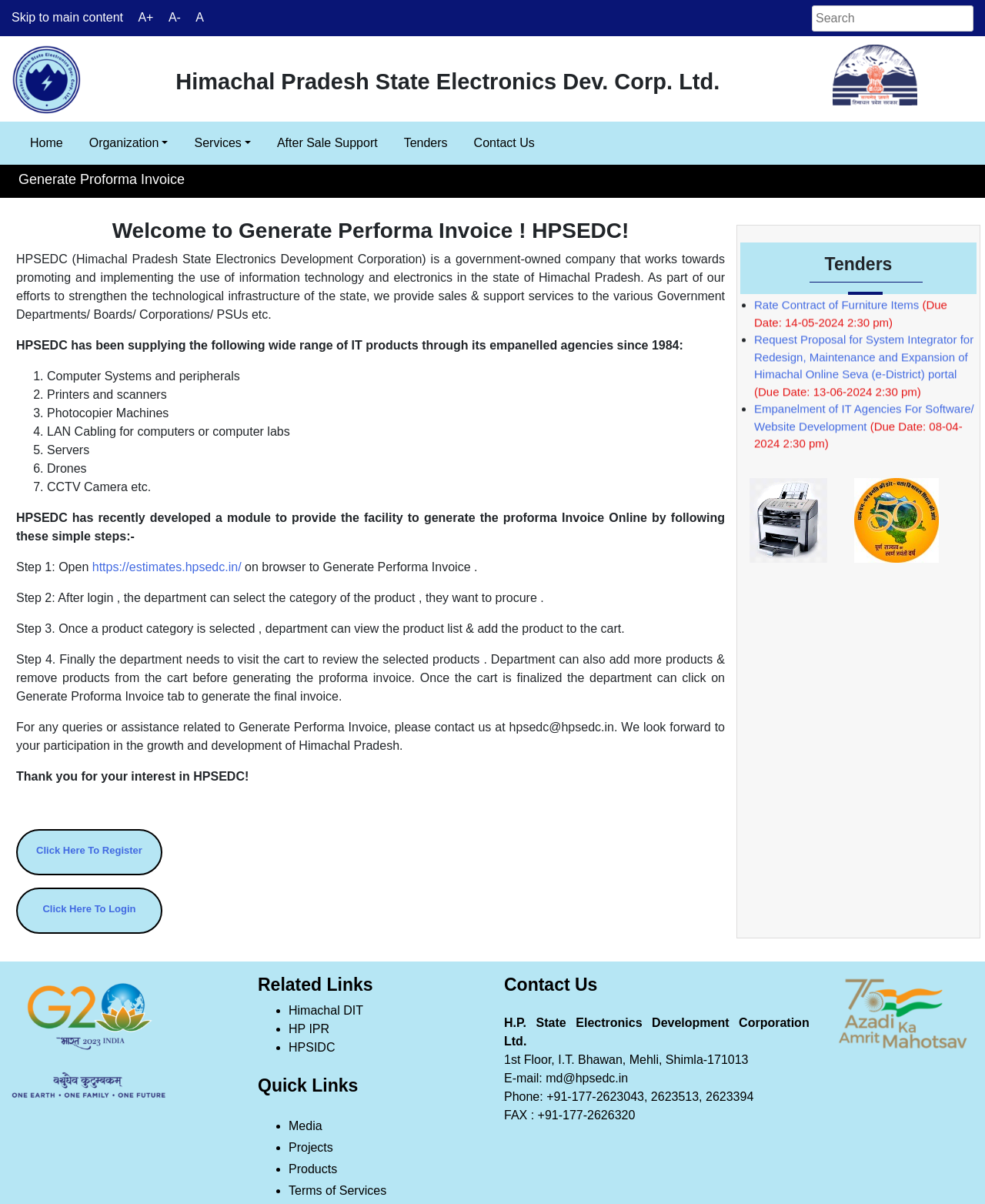Please find the bounding box coordinates of the element's region to be clicked to carry out this instruction: "Click on the 'Tenders' link".

[0.404, 0.106, 0.461, 0.132]